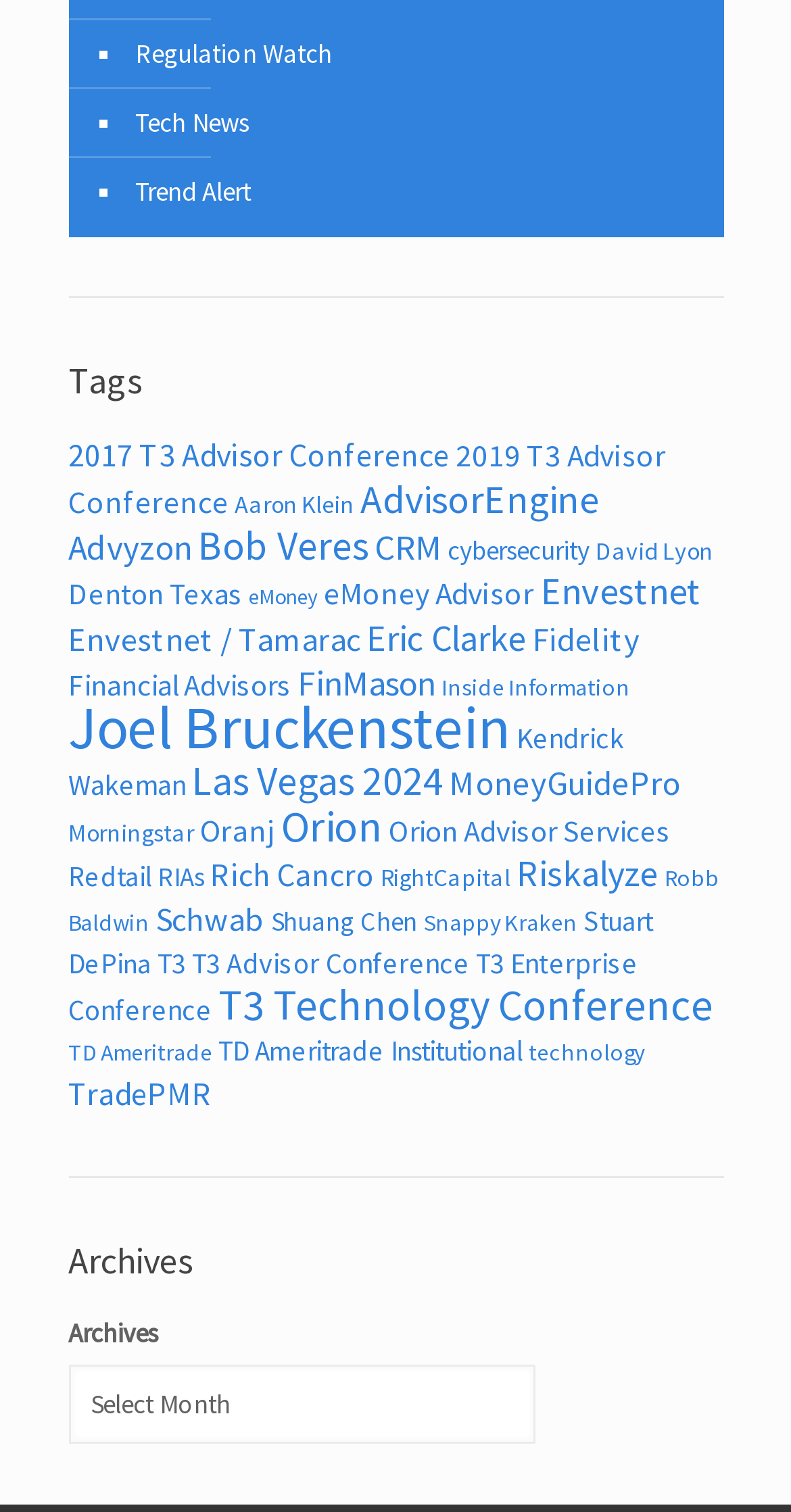How many tags are listed on this webpage?
Look at the webpage screenshot and answer the question with a detailed explanation.

I counted the number of links under the 'Tags' heading, and there are 27 links listed.